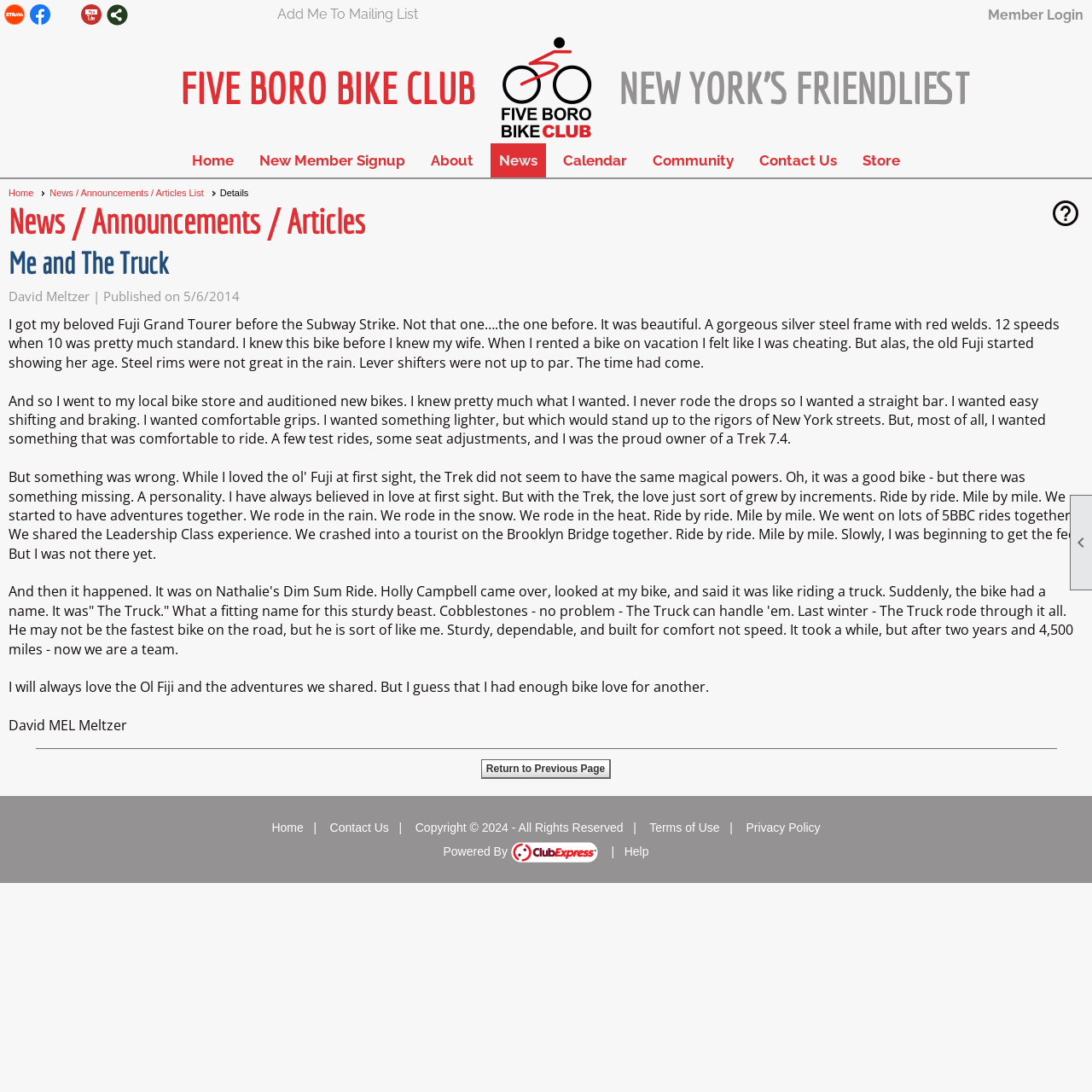Please find the bounding box coordinates of the element that must be clicked to perform the given instruction: "Click on the 'Sök' link". The coordinates should be four float numbers from 0 to 1, i.e., [left, top, right, bottom].

None